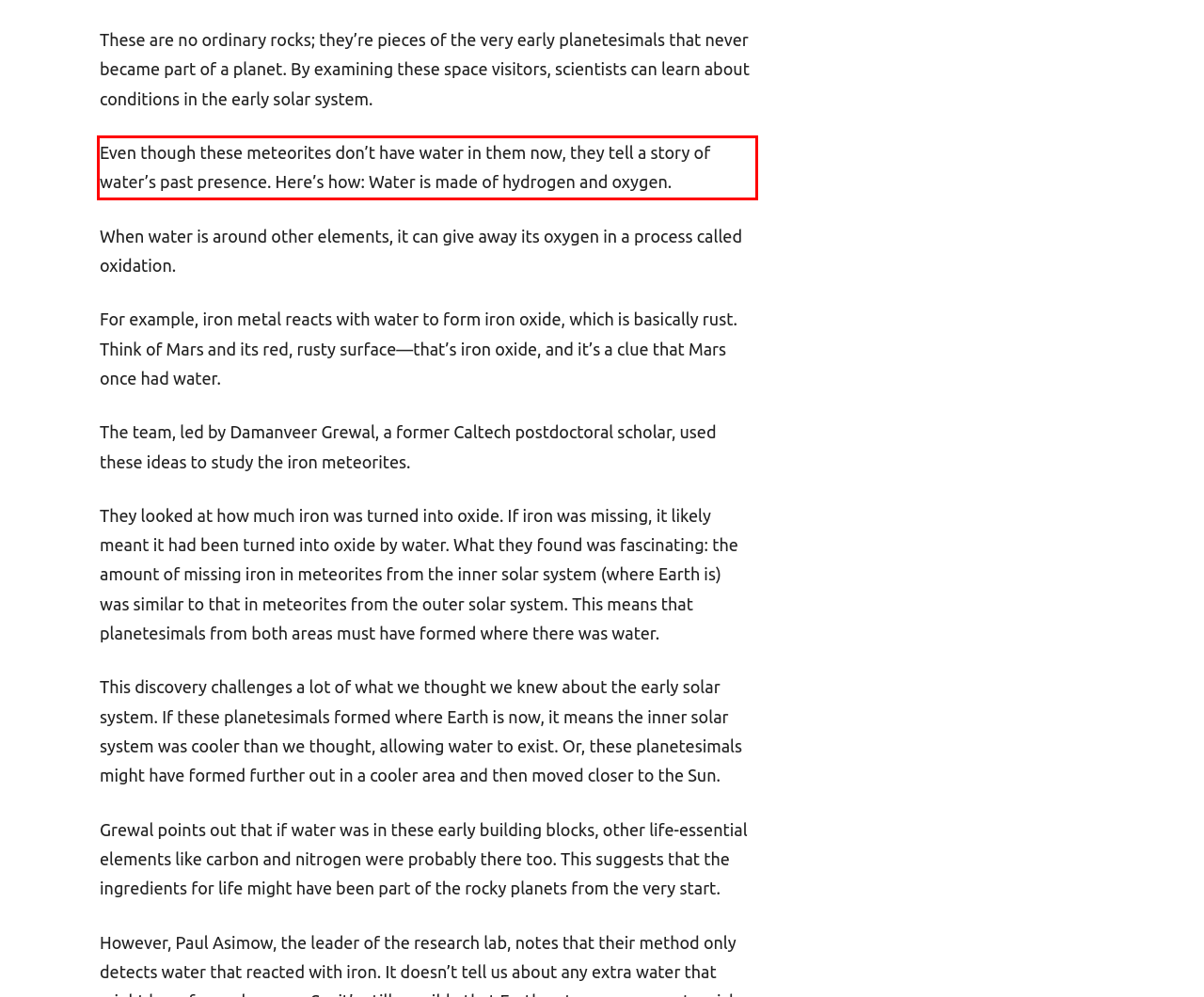Please extract the text content within the red bounding box on the webpage screenshot using OCR.

Even though these meteorites don’t have water in them now, they tell a story of water’s past presence. Here’s how: Water is made of hydrogen and oxygen.